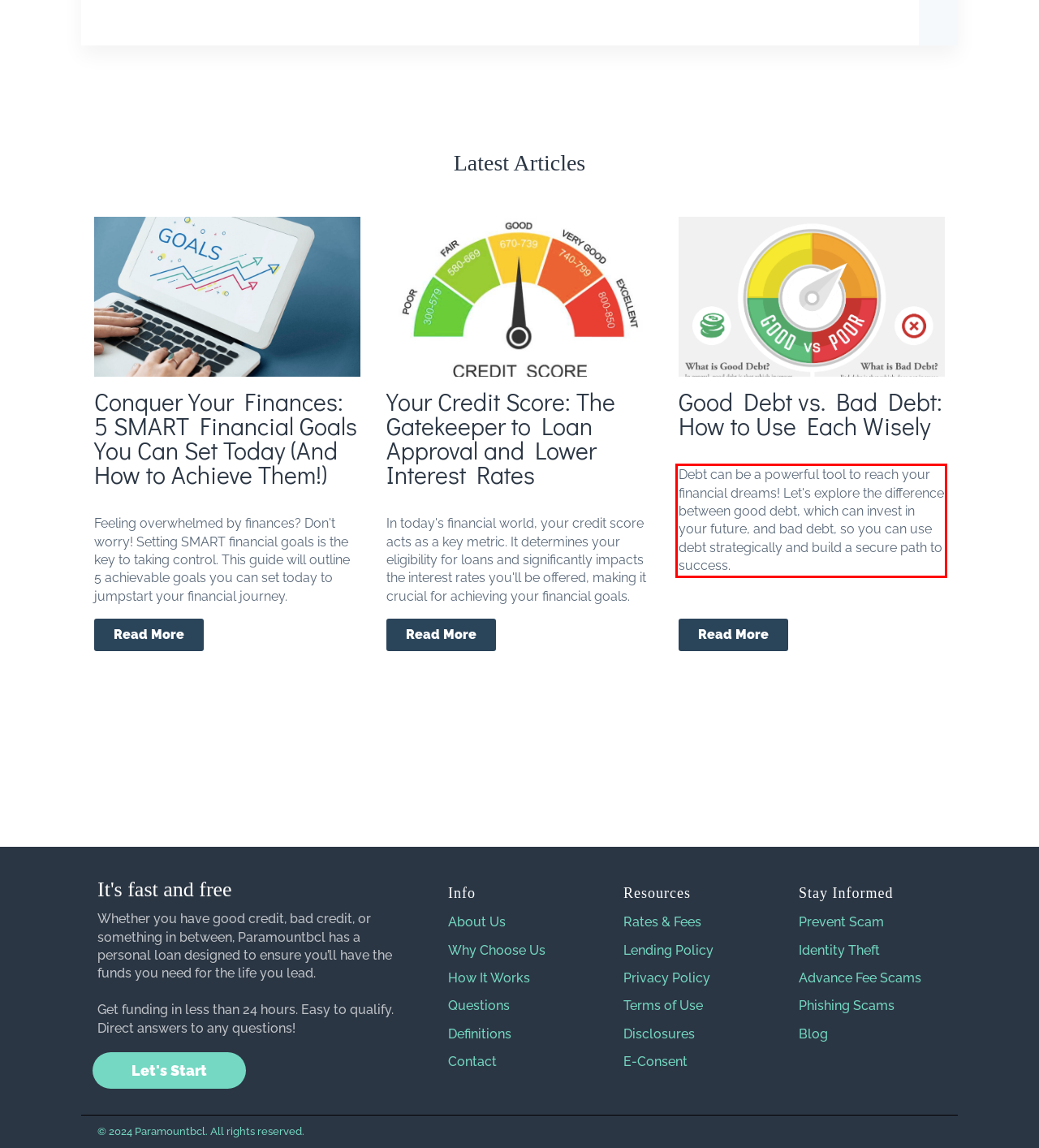Within the screenshot of a webpage, identify the red bounding box and perform OCR to capture the text content it contains.

Debt can be a powerful tool to reach your financial dreams! Let's explore the difference between good debt, which can invest in your future, and bad debt, so you can use debt strategically and build a secure path to success.